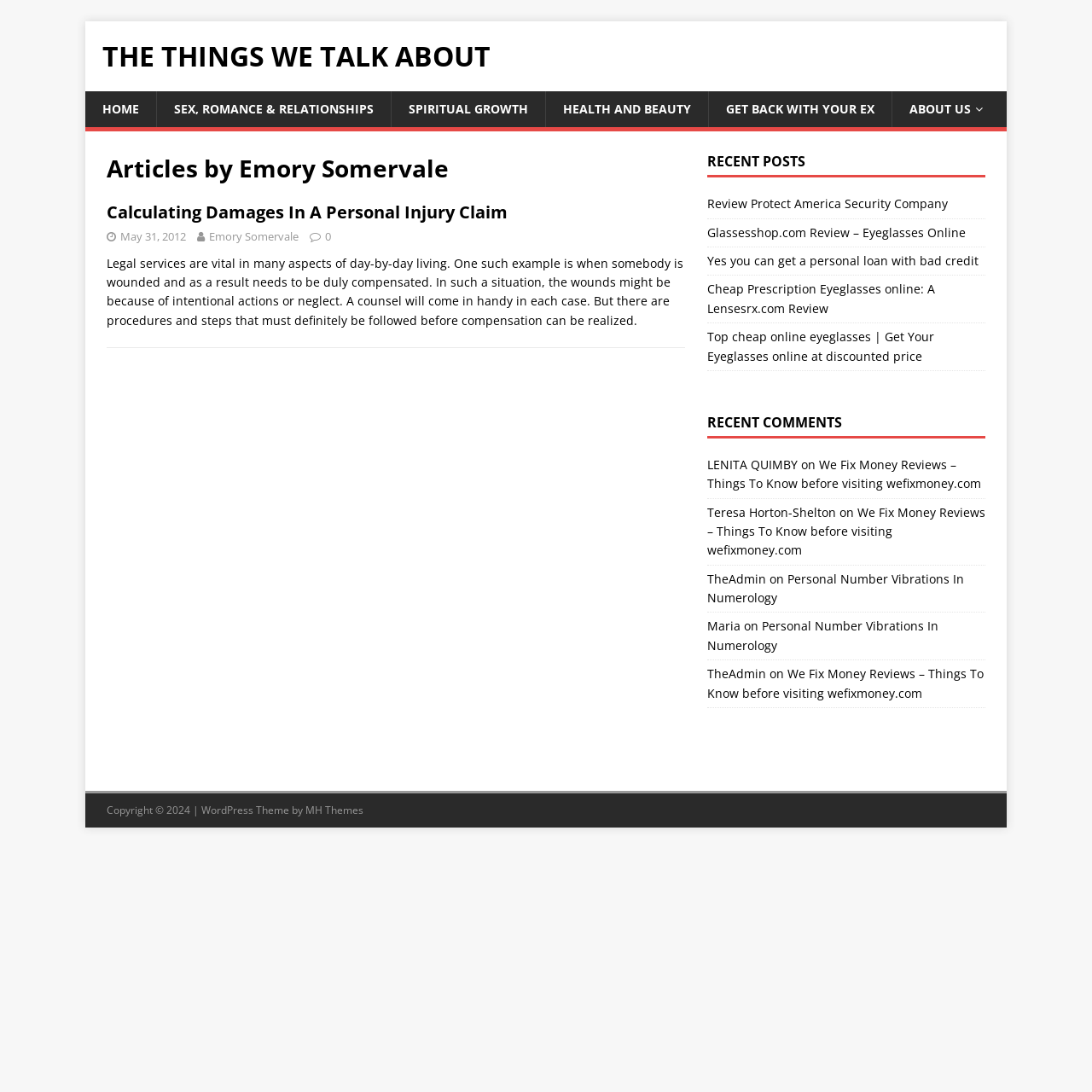Please find and report the primary heading text from the webpage.

Articles by Emory Somervale